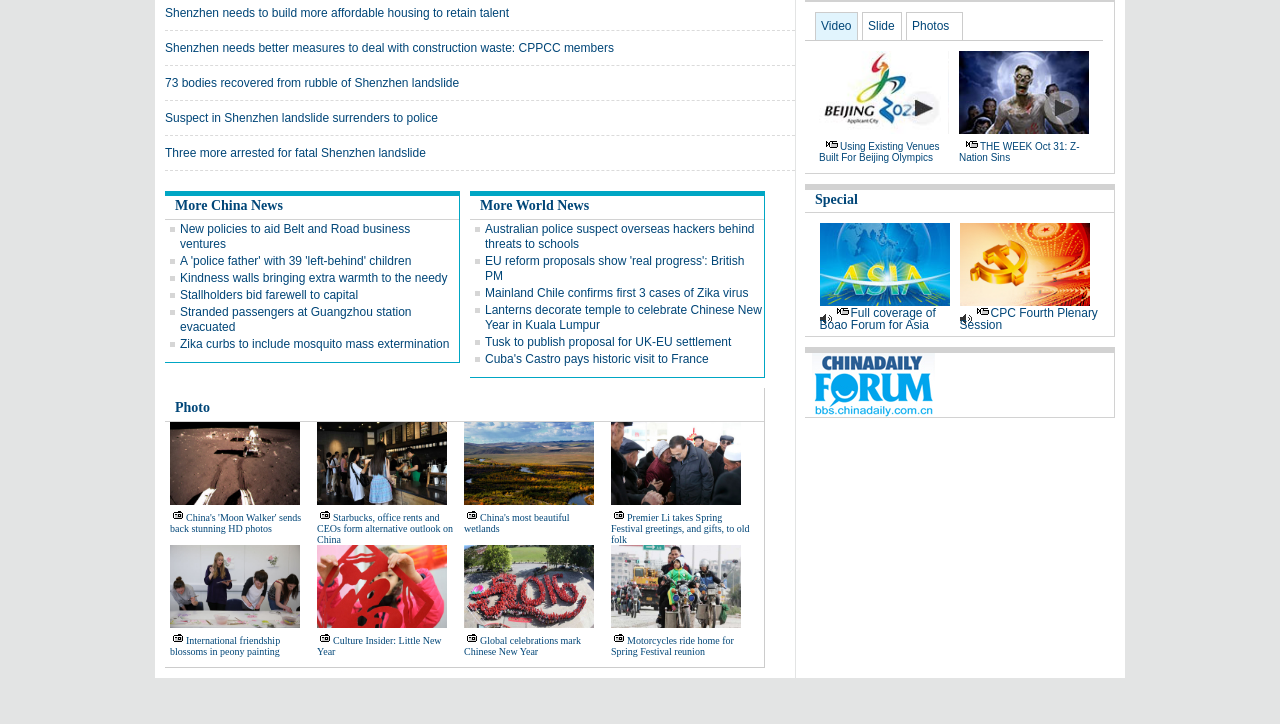How many images are displayed on the webpage?
Using the image, elaborate on the answer with as much detail as possible.

There are 12 images displayed on the webpage, which can be counted from the image elements with bounding box coordinates.